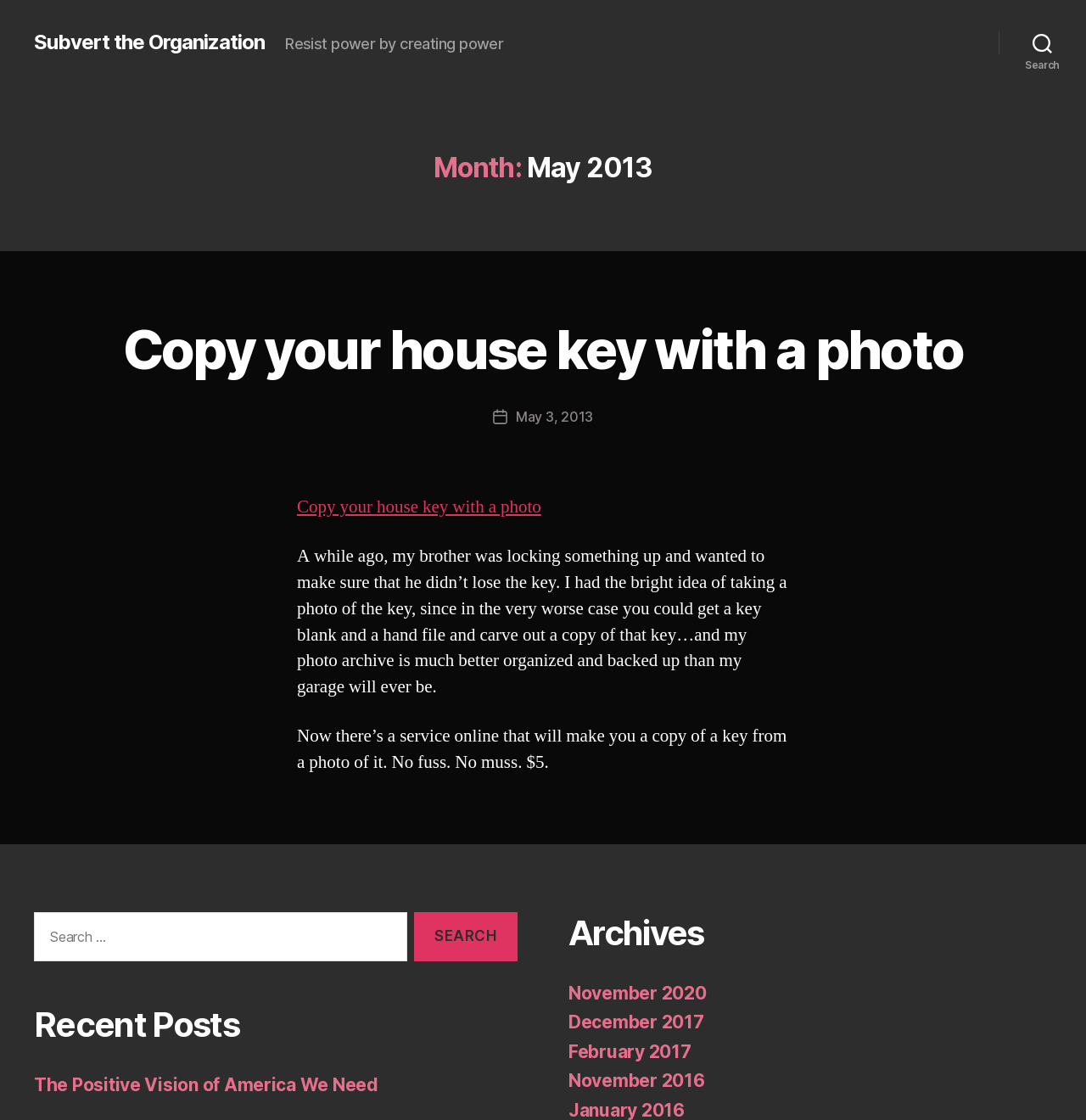Summarize the webpage in an elaborate manner.

The webpage is titled "May 2013 – Subvert the Organization" and has a prominent link with the same title at the top left corner. Below this link, there is a static text "Resist power by creating power" that spans about a quarter of the page width. 

On the top right corner, there is a search button labeled "Search". 

The main content of the page is divided into two sections. The top section has a header "Month: May 2013" and takes up about a quarter of the page height. 

The lower section is an article that occupies most of the page. It has a header "Categories" with a link "SUBVERT" next to it. Below this, there is a heading "Copy your house key with a photo" followed by a link with the same title. The article then continues with a paragraph of text describing a situation where someone took a photo of a key to ensure it wouldn't get lost. 

The article also includes information about the post author, "Josh", and the post date, "May 3, 2013". There is another link to the same article title "Copy your house key with a photo" in the middle of the article. 

At the bottom of the page, there is a search box with a label "Search for:" and a search button labeled "SEARCH". 

To the right of the search box, there is a heading "Recent Posts" with a link "The Positive Vision of America We Need" below it. 

Finally, at the bottom right corner, there is a heading "Archives" with several links to different months and years, including "November 2020", "December 2017", "February 2017", and "November 2016".